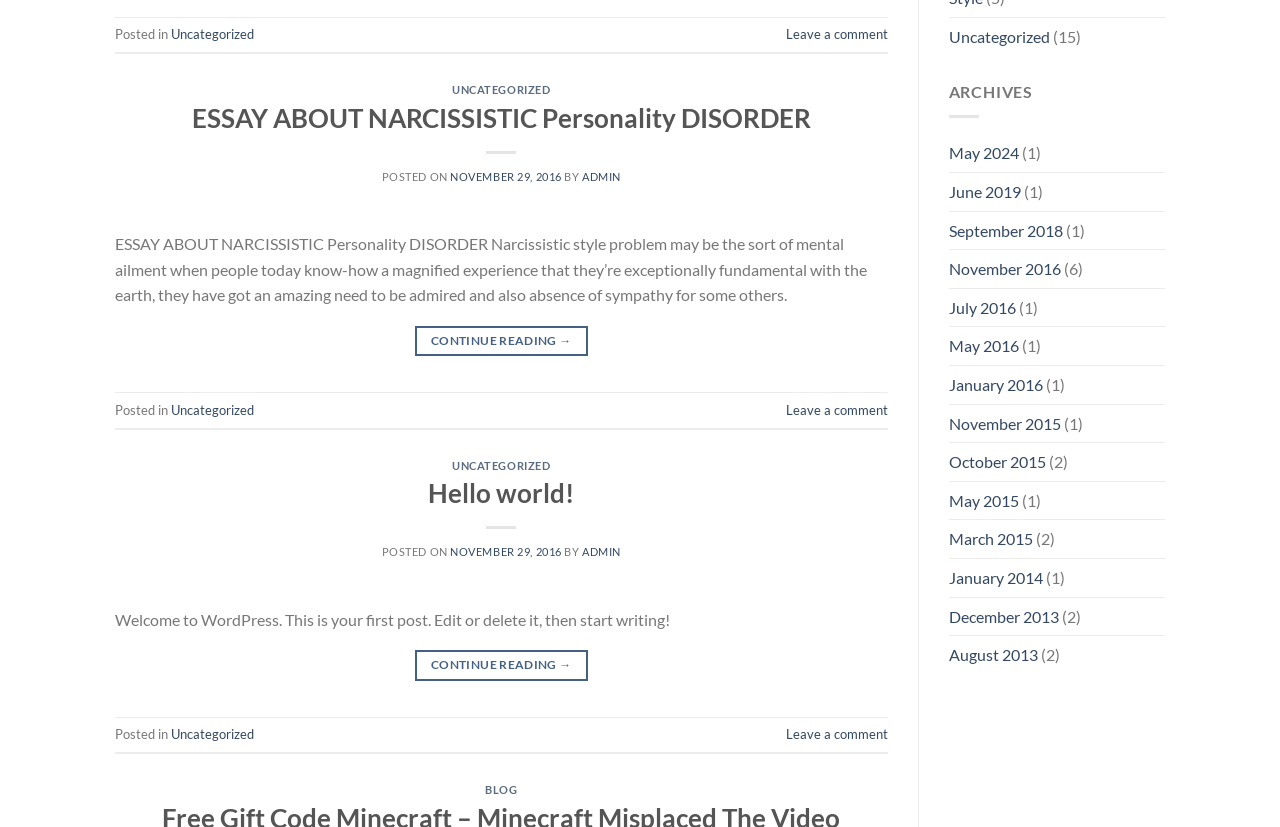Please identify the bounding box coordinates of the region to click in order to complete the task: "Read the abstract". The coordinates must be four float numbers between 0 and 1, specified as [left, top, right, bottom].

None